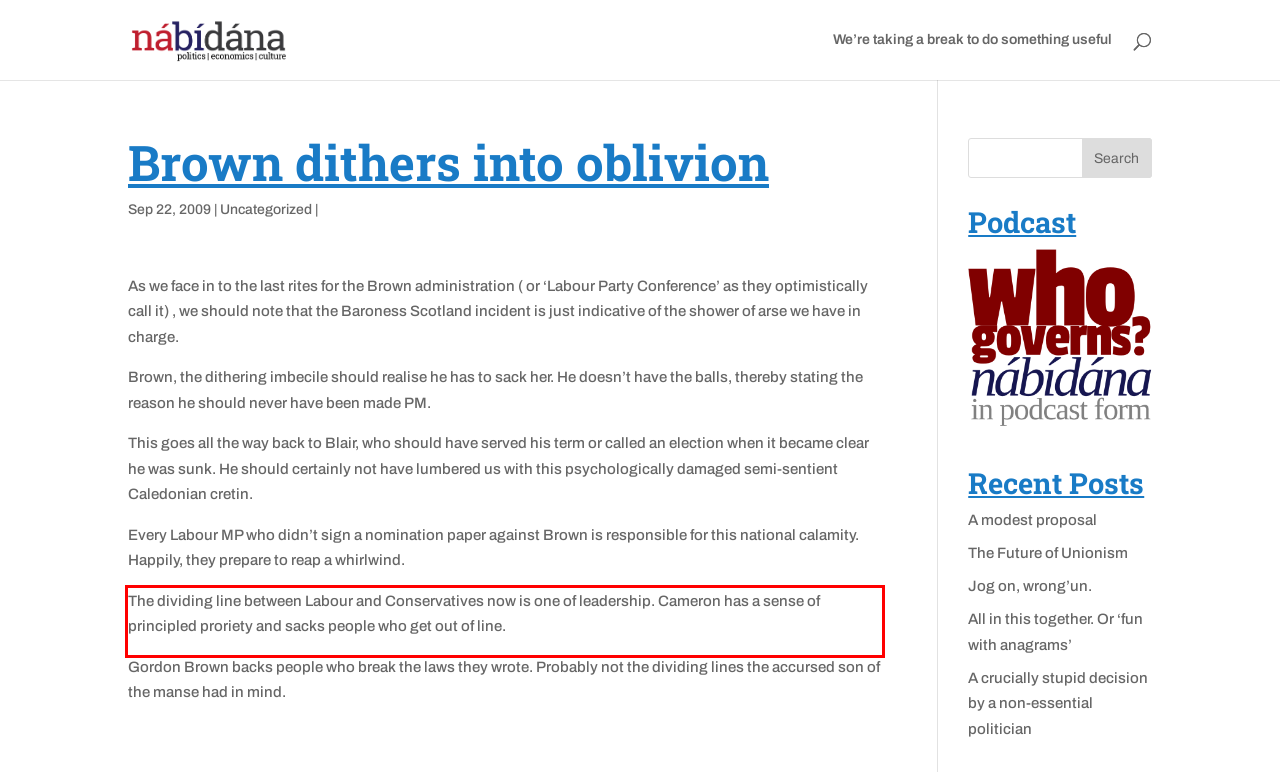View the screenshot of the webpage and identify the UI element surrounded by a red bounding box. Extract the text contained within this red bounding box.

The dividing line between Labour and Conservatives now is one of leadership. Cameron has a sense of principled proriety and sacks people who get out of line.